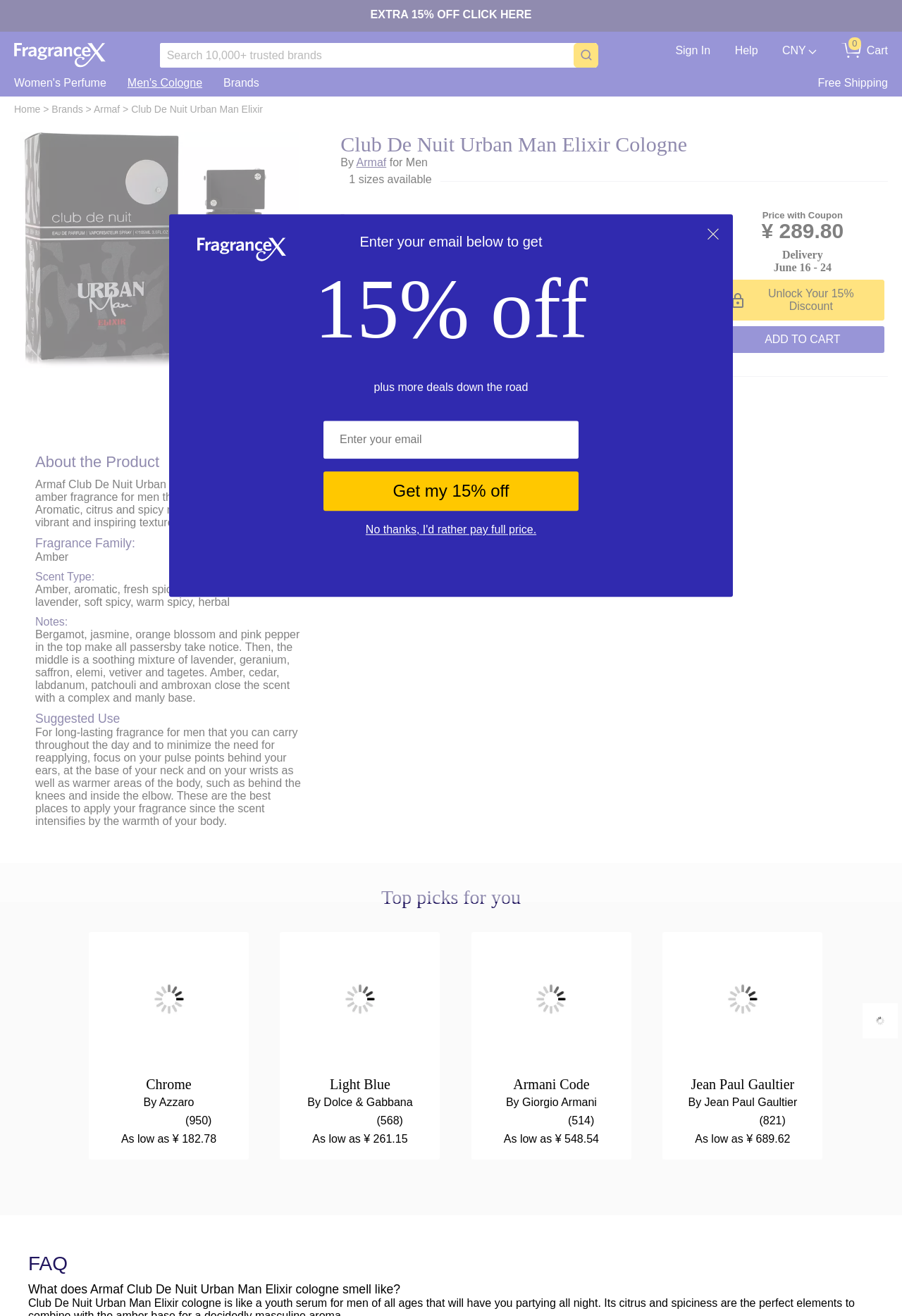Provide the bounding box coordinates for the area that should be clicked to complete the instruction: "Sign in to your account".

[0.749, 0.034, 0.788, 0.043]